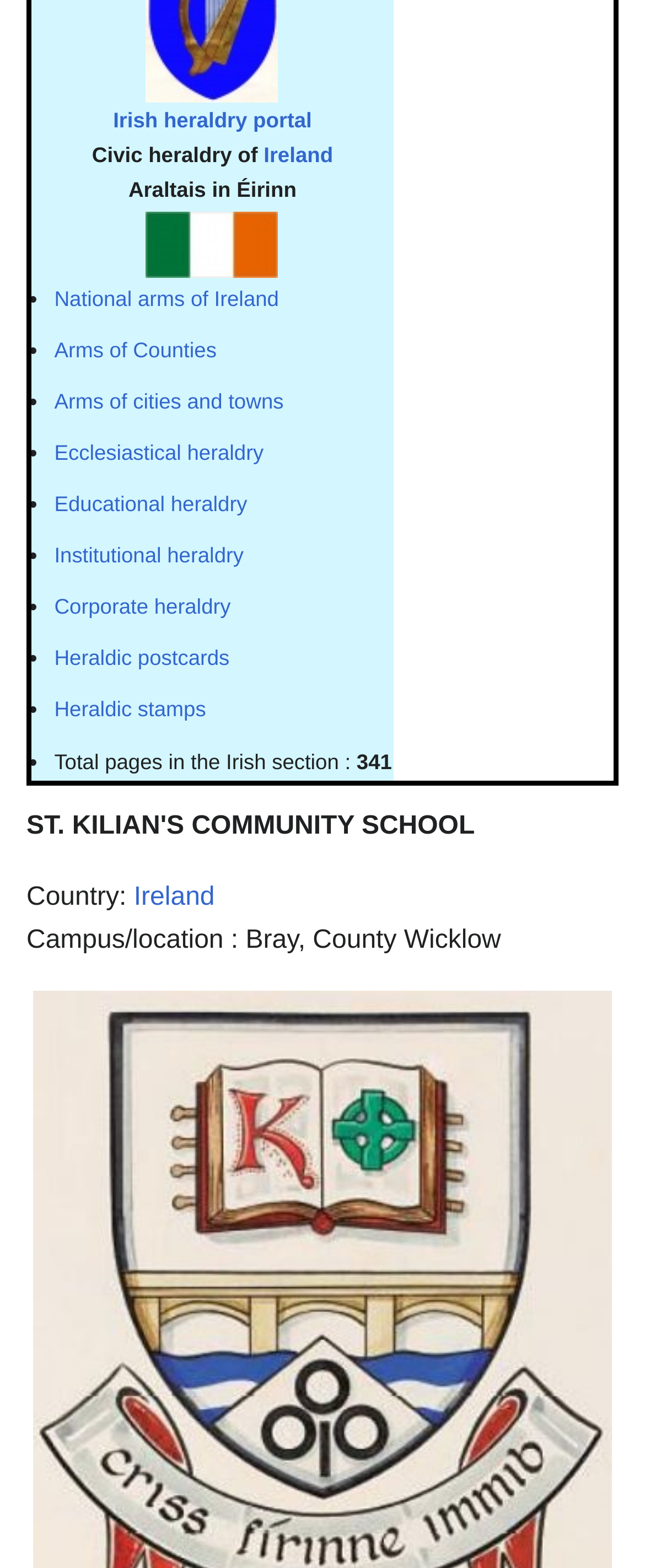Please determine the bounding box coordinates for the UI element described here. Use the format (top-left x, top-left y, bottom-right x, bottom-right y) with values bounded between 0 and 1: alt="Ireland.jpg"

[0.227, 0.0, 0.432, 0.016]